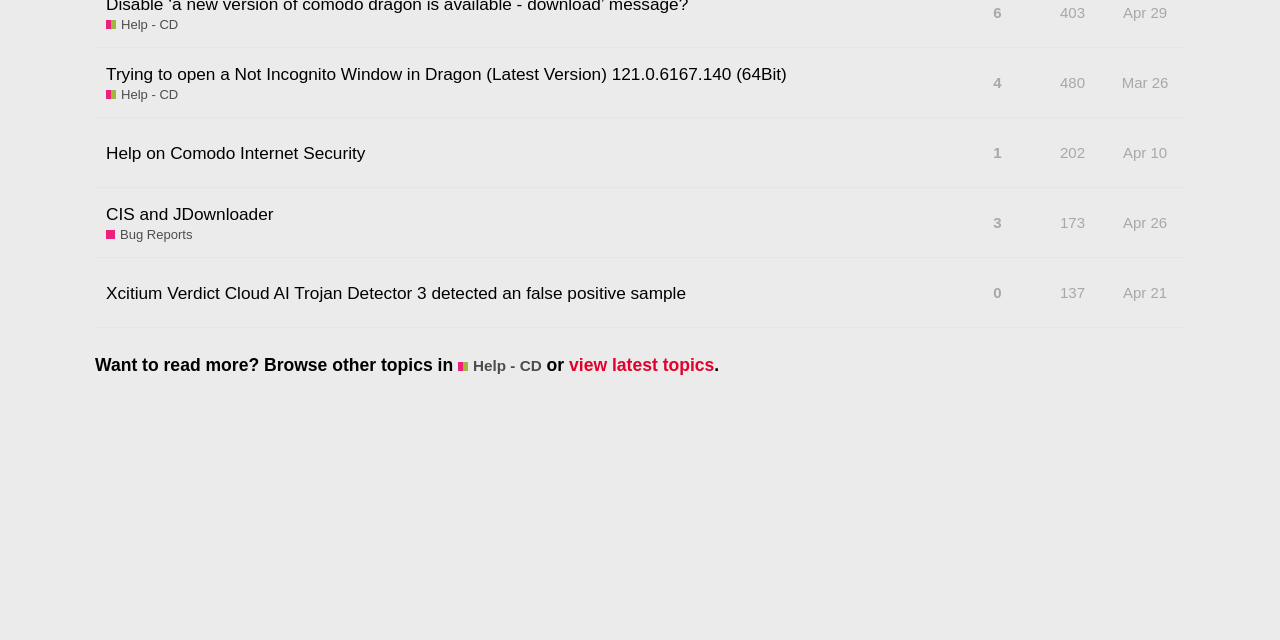Identify the bounding box coordinates of the HTML element based on this description: "CIS and JDownloader".

[0.083, 0.295, 0.214, 0.373]